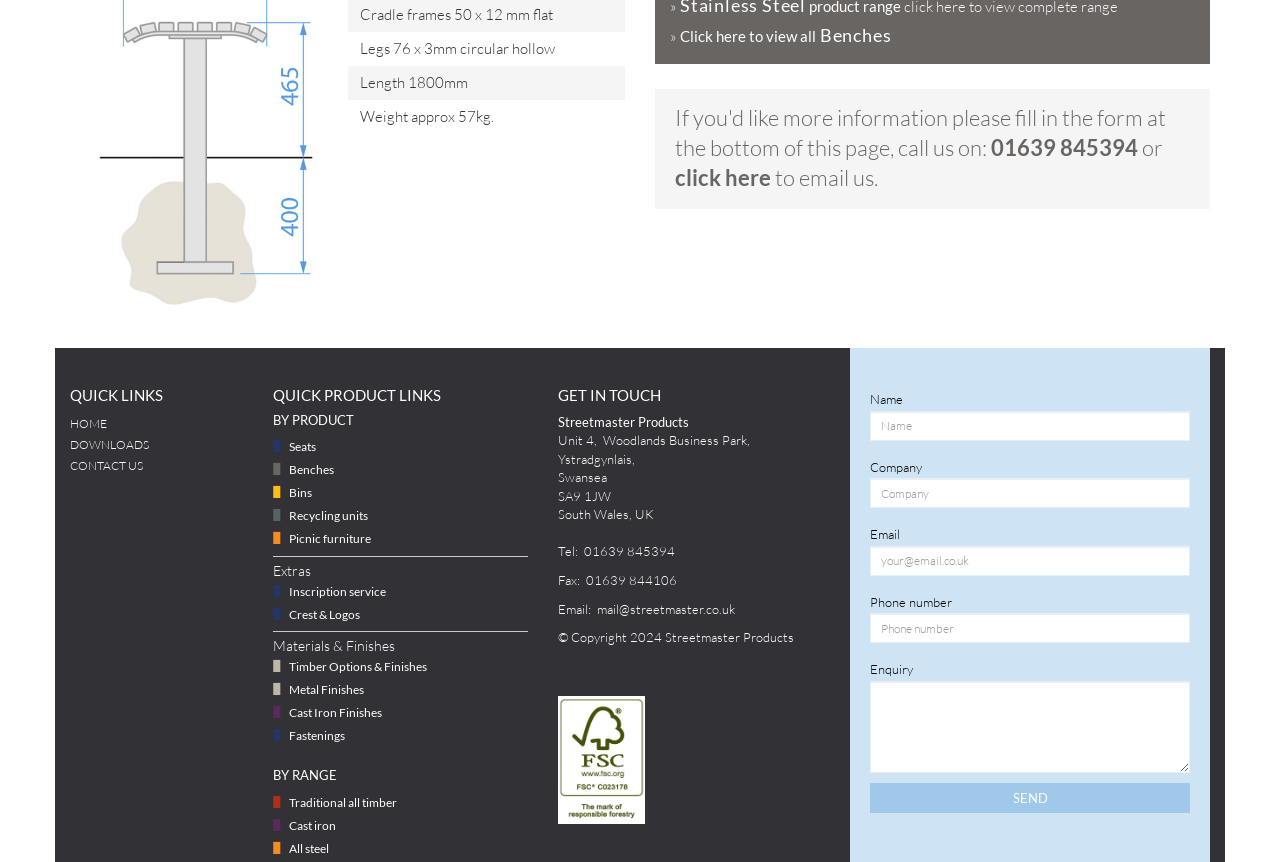Please determine the bounding box coordinates of the element to click in order to execute the following instruction: "Click to email us". The coordinates should be four float numbers between 0 and 1, specified as [left, top, right, bottom].

[0.527, 0.19, 0.602, 0.221]